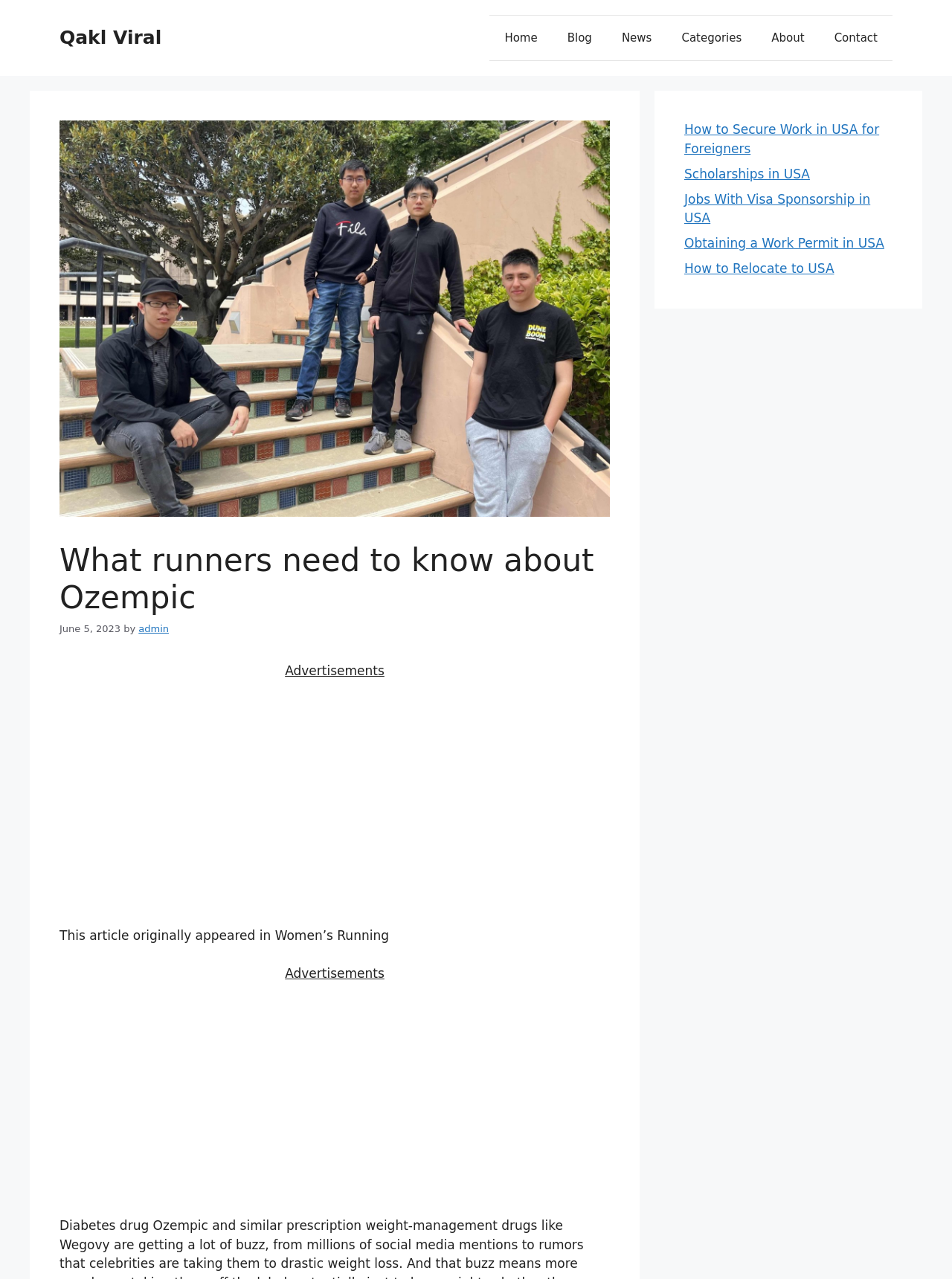Illustrate the webpage with a detailed description.

This webpage is about an article titled "What runners need to know about Ozempic" from Qakl Viral. At the top, there is a banner with the site's name, followed by a navigation menu with links to Home, Blog, News, Categories, About, and Contact. 

Below the navigation menu, there is a header section with the article's title, a timestamp indicating the article was published on June 5, 2023, and the author's name, admin. 

The main content of the article is not explicitly described in the accessibility tree, but it is likely to be a text-based article given the context. 

To the right of the article, there are several advertisements, including two Iframe elements with the label "Advertisement". 

Additionally, there are several links to related articles or topics, including "How to Secure Work in USA for Foreigners", "Scholarships in USA", "Jobs With Visa Sponsorship in USA", "Obtaining a Work Permit in USA", and "How to Relocate to USA". These links are positioned to the right of the main content, in a complementary section.